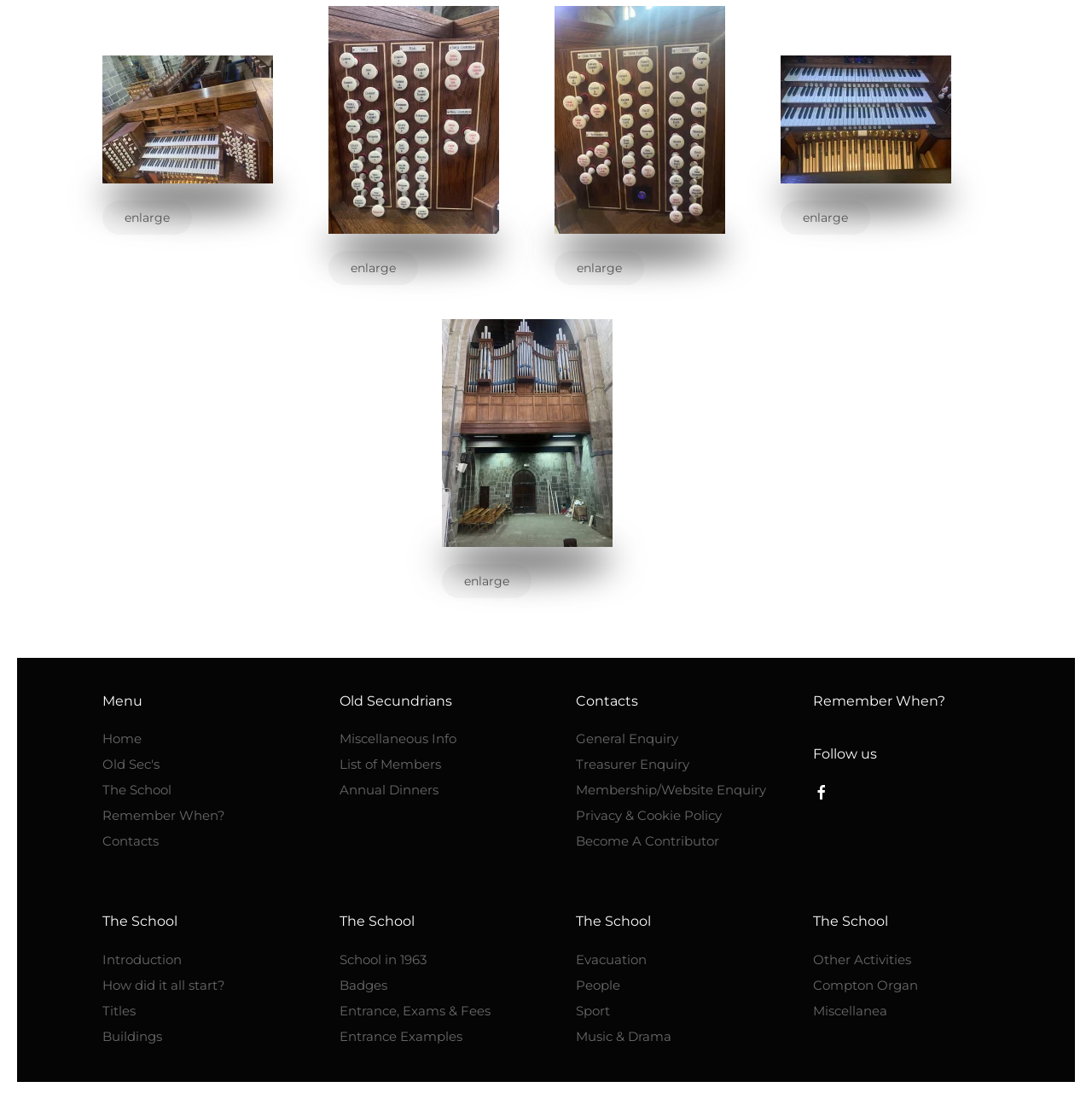Find the bounding box coordinates of the element to click in order to complete the given instruction: "Inquire about HAND PUSH BRUSH CUTTER."

None